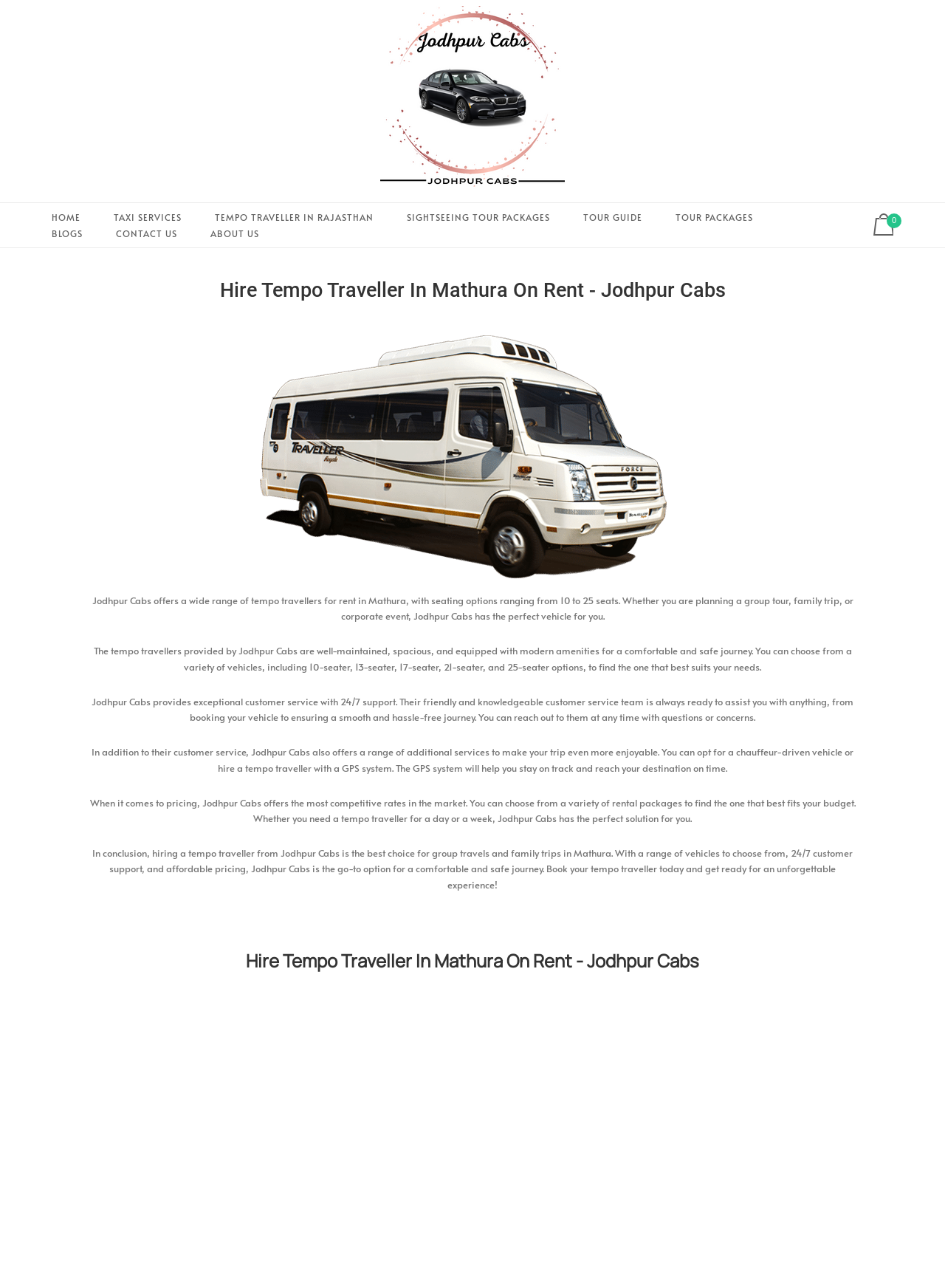Predict the bounding box of the UI element based on the description: "Tempo Traveller In Rajasthan". The coordinates should be four float numbers between 0 and 1, formatted as [left, top, right, bottom].

[0.216, 0.153, 0.407, 0.183]